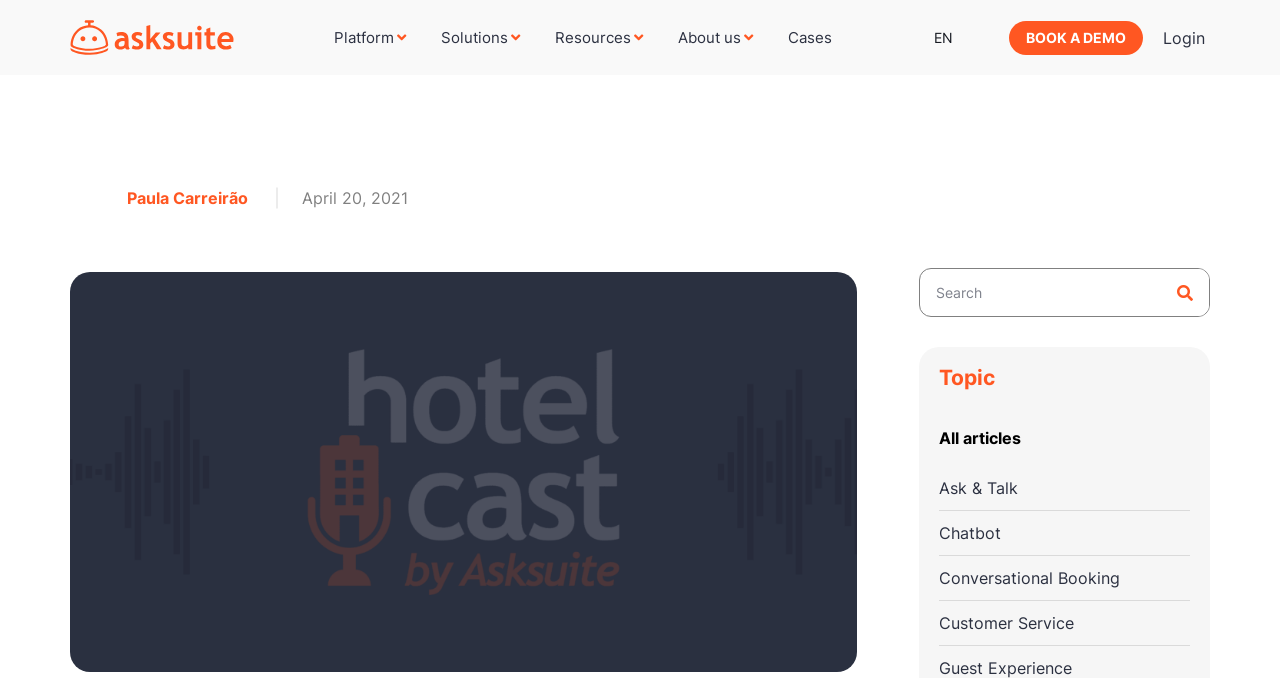Examine the image carefully and respond to the question with a detailed answer: 
How many search results categories are available?

I found the following search result categories: 'Topic', 'All articles', 'Ask & Talk', 'Chatbot', and 'Conversational Booking', among others. Therefore, there are at least 5 search results categories available.